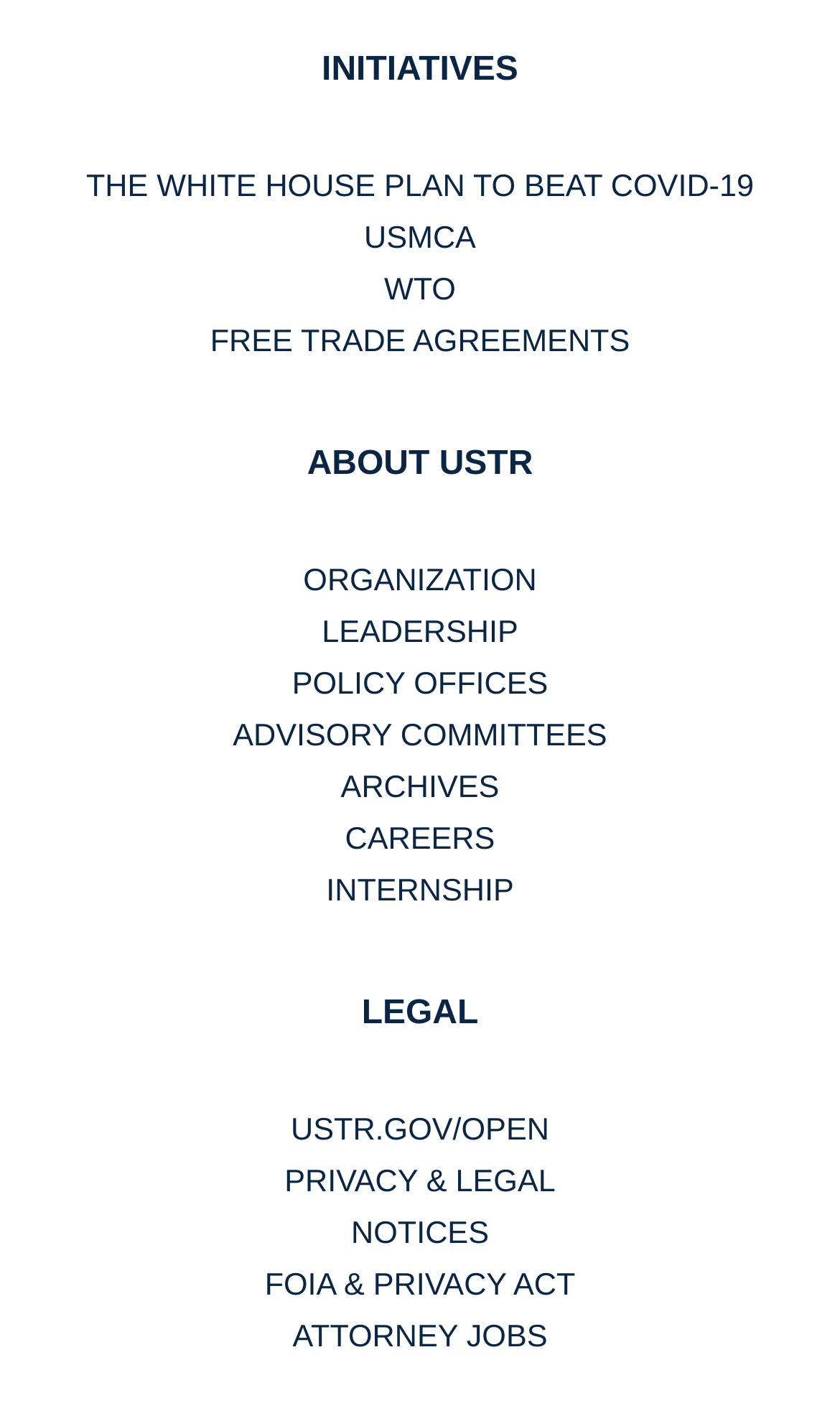What is the last link on the webpage?
Using the visual information, respond with a single word or phrase.

ATTORNEY JOBS